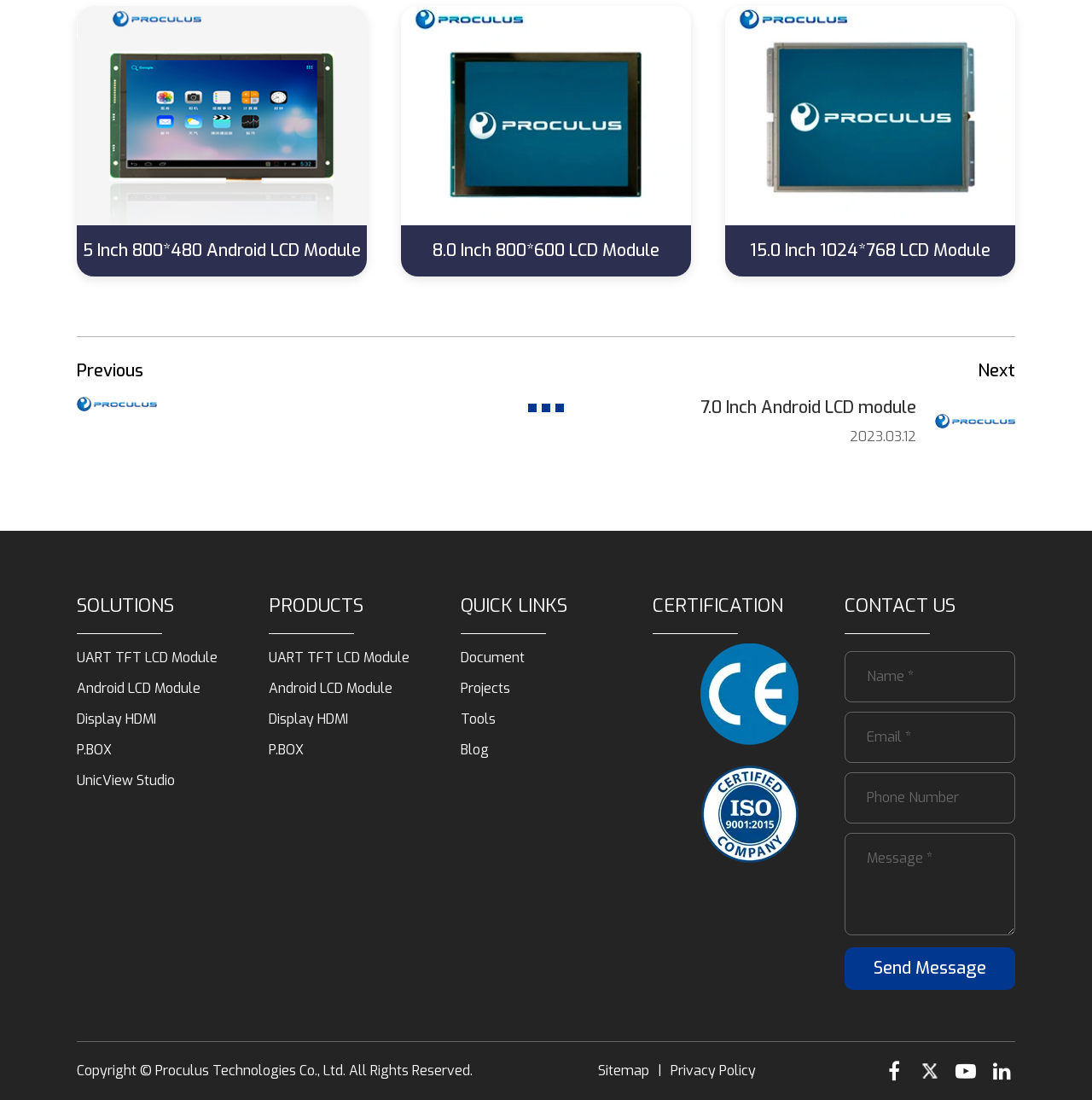What is the position of the 'Next' button?
Give a single word or phrase answer based on the content of the image.

Bottom right